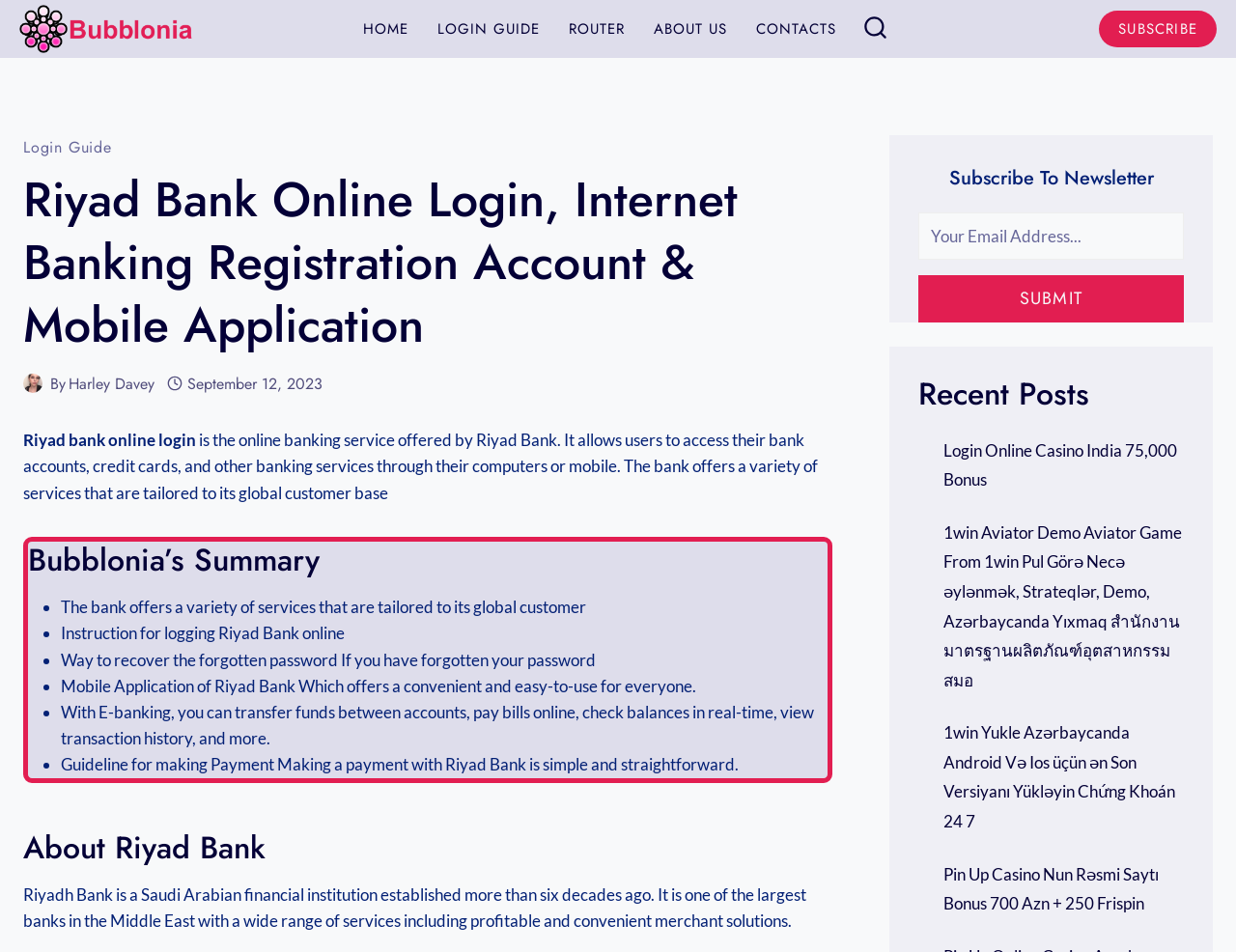What is Riyad Bank?
Based on the image, answer the question with as much detail as possible.

Riyad Bank is a Saudi Arabian financial institution established more than six decades ago, offering a wide range of services including profitable and convenient merchant solutions, making it one of the largest banks in the Middle East.